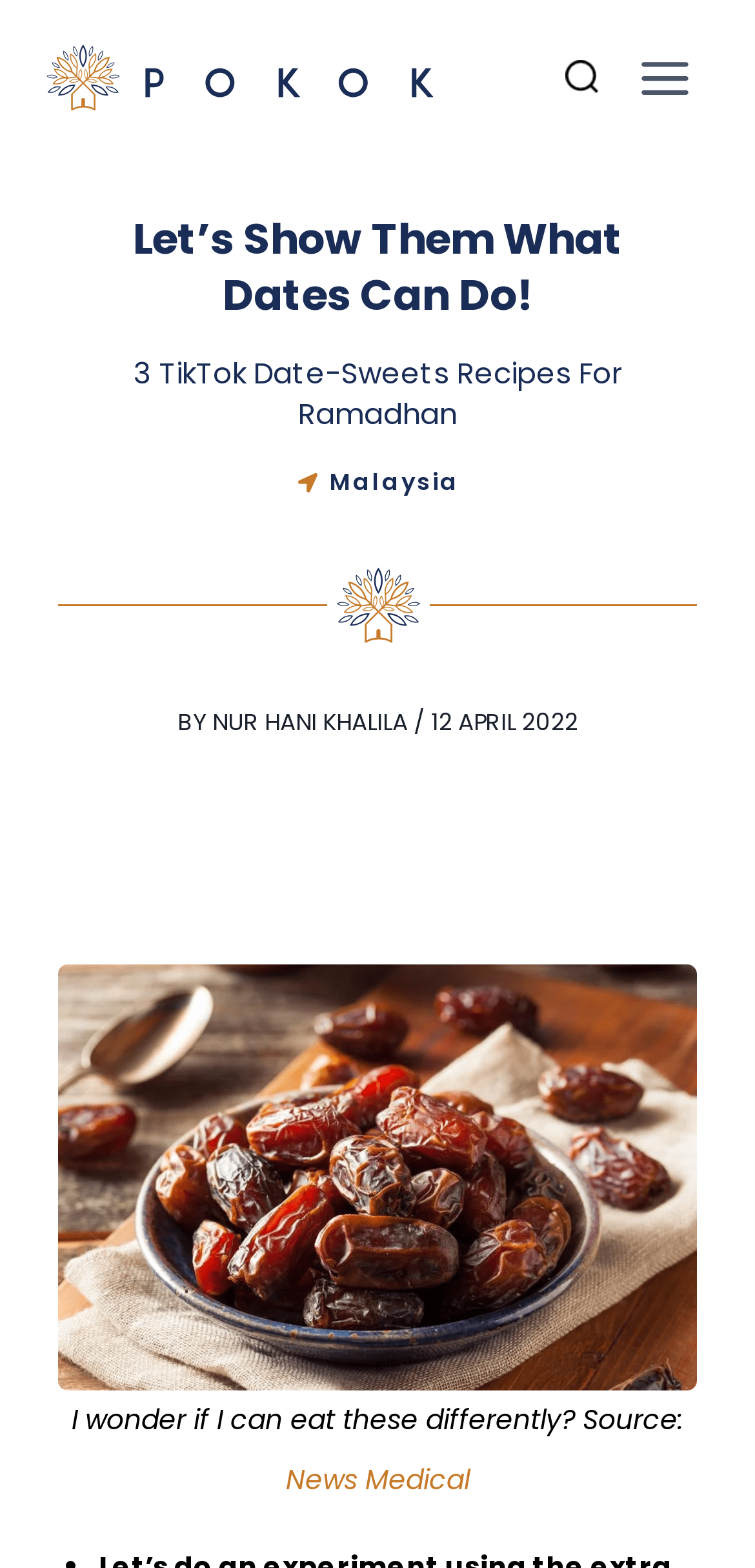Please respond in a single word or phrase: 
What is the date of the article?

12 APRIL 2022